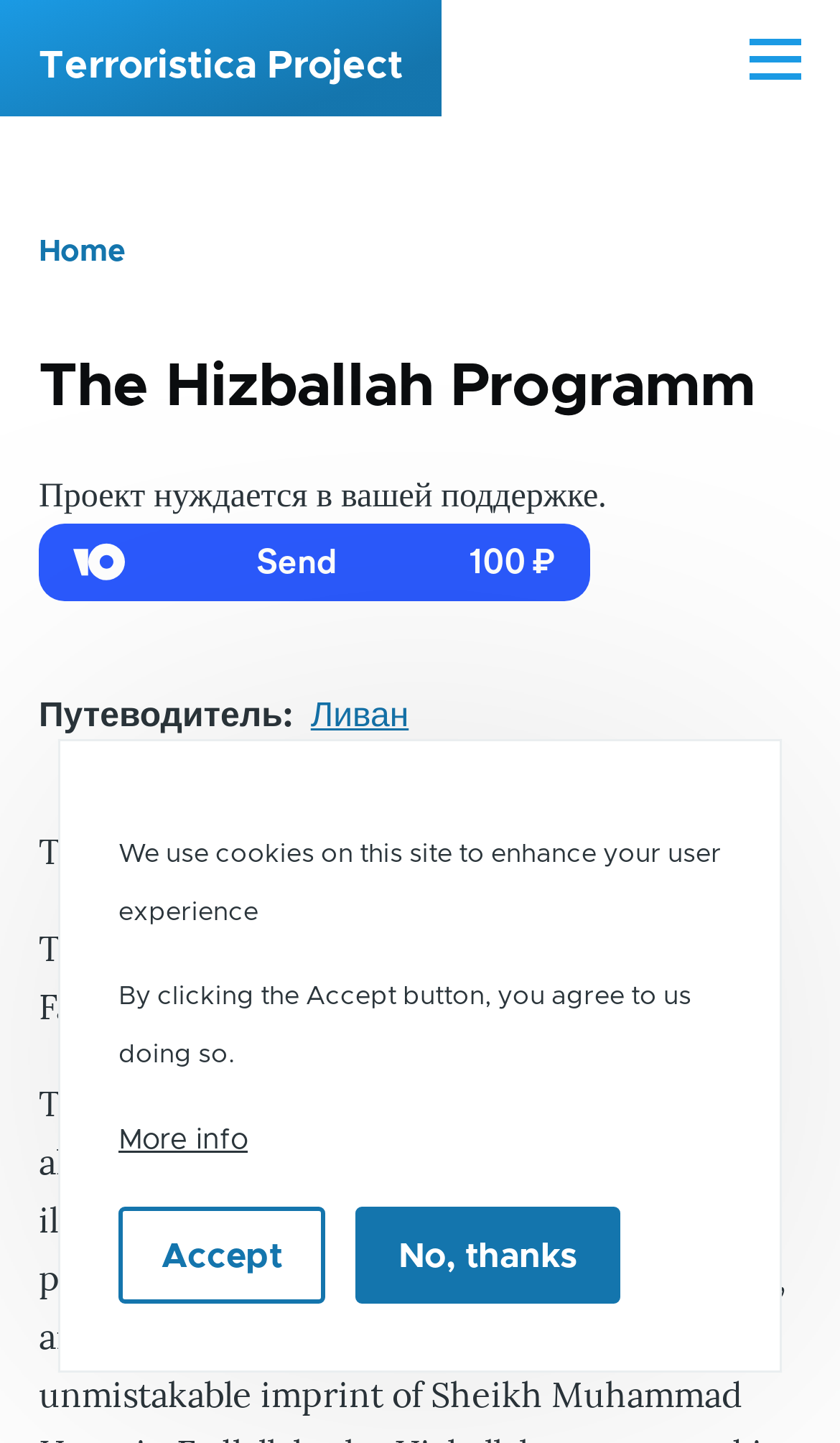Locate the bounding box coordinates of the segment that needs to be clicked to meet this instruction: "Click the 'Home' link".

[0.046, 0.164, 0.149, 0.185]